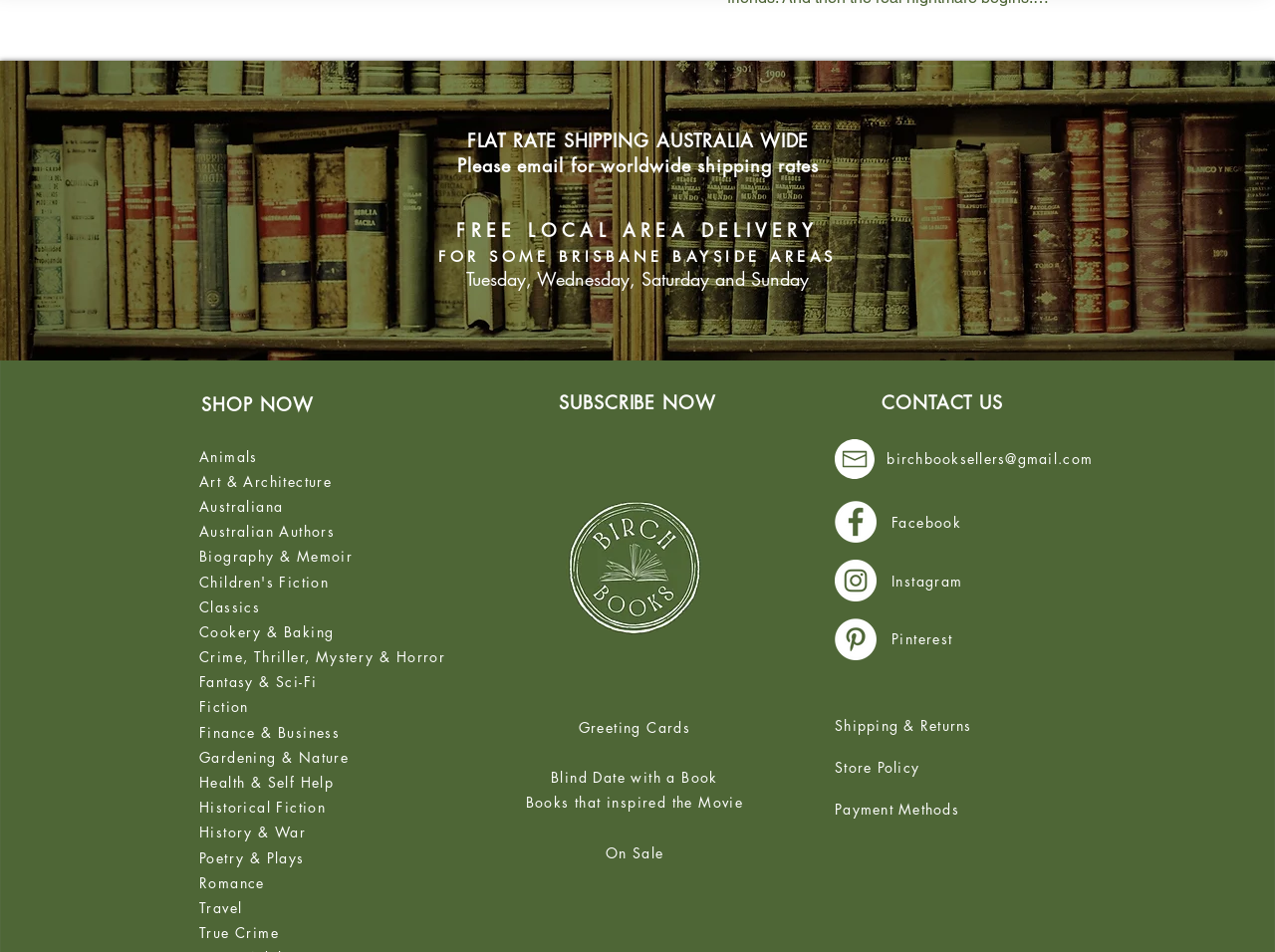What categories of books are available on Birch Books?
Based on the image content, provide your answer in one word or a short phrase.

Multiple categories